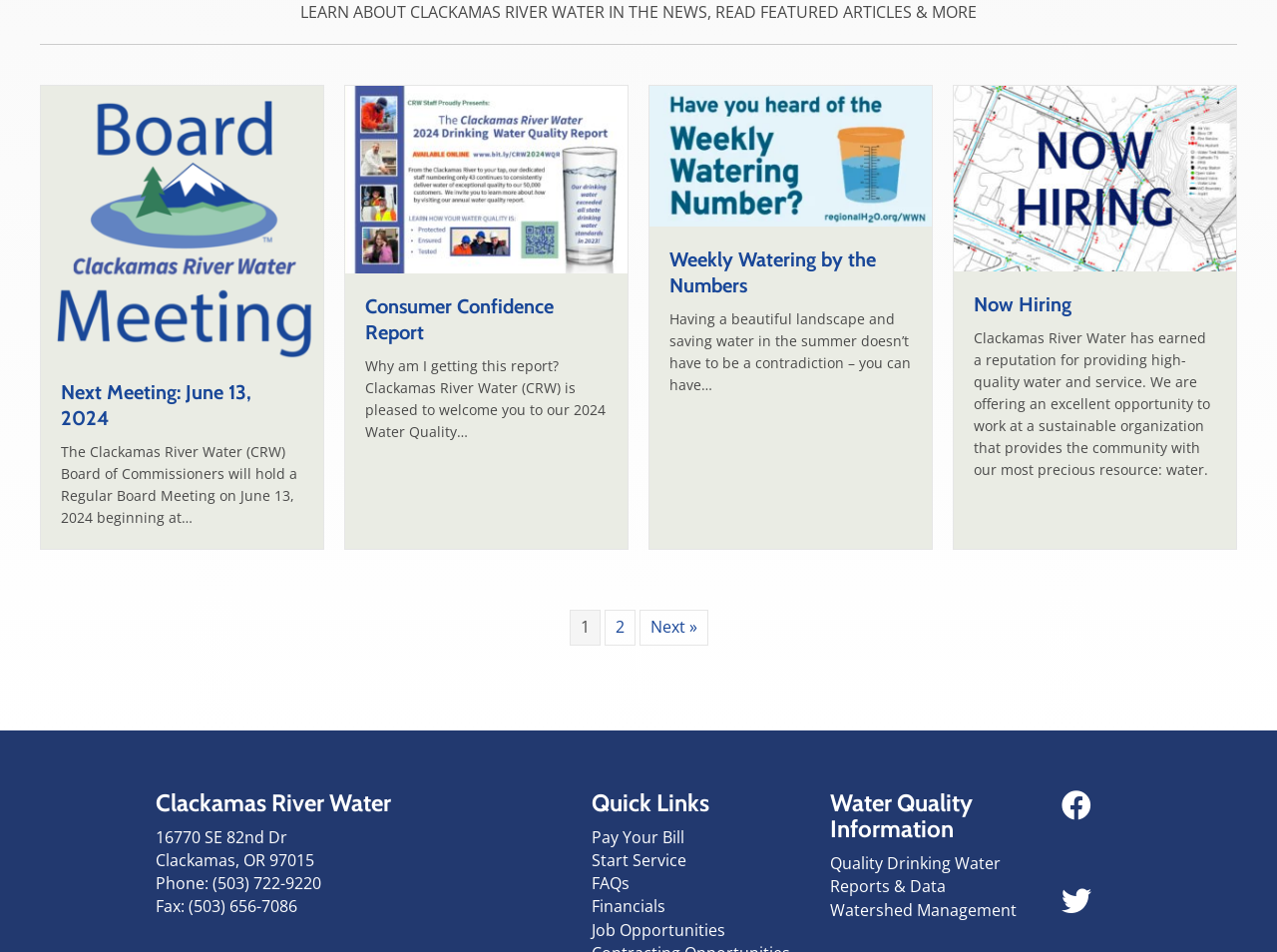Please identify the coordinates of the bounding box that should be clicked to fulfill this instruction: "Read the consumer confidence report".

[0.286, 0.309, 0.476, 0.363]